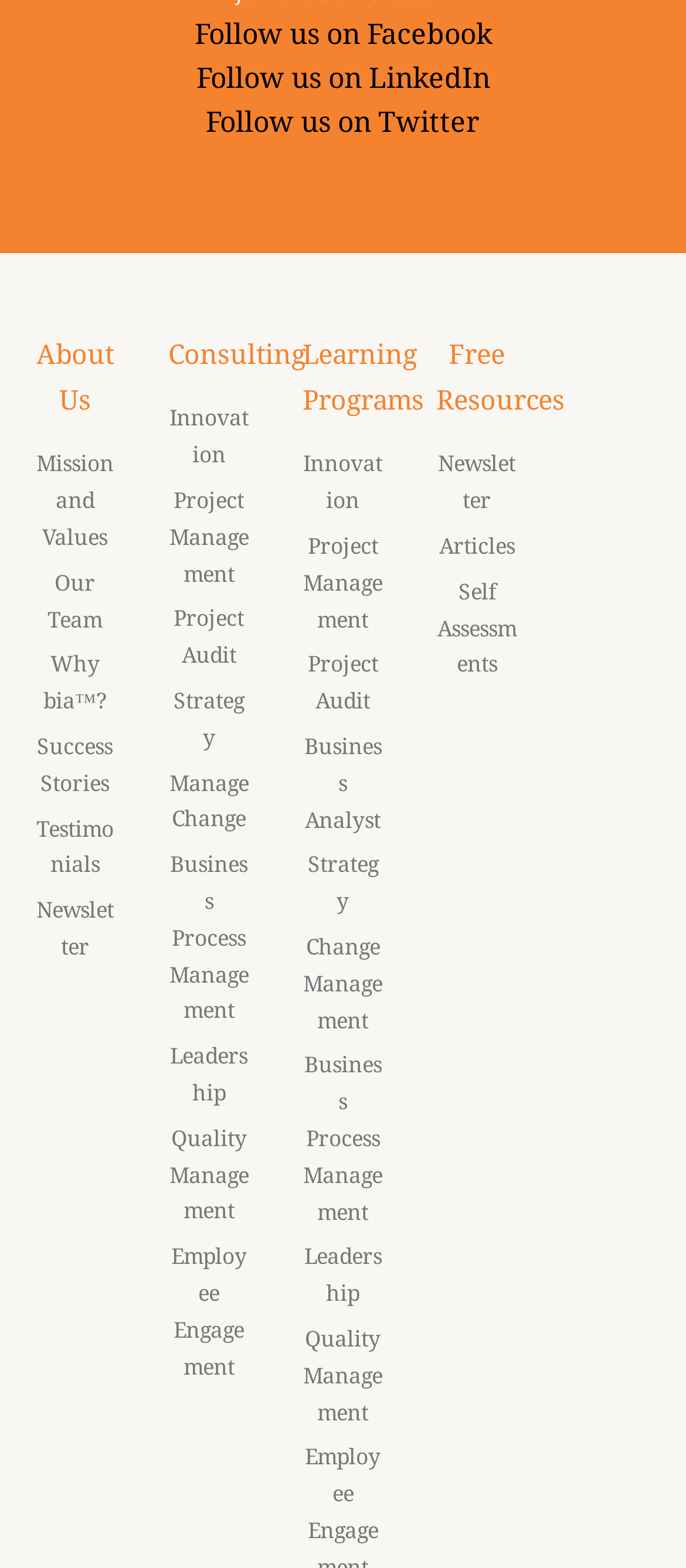Predict the bounding box coordinates of the UI element that matches this description: "Business Process Management". The coordinates should be in the format [left, top, right, bottom] with each value between 0 and 1.

[0.441, 0.669, 0.559, 0.785]